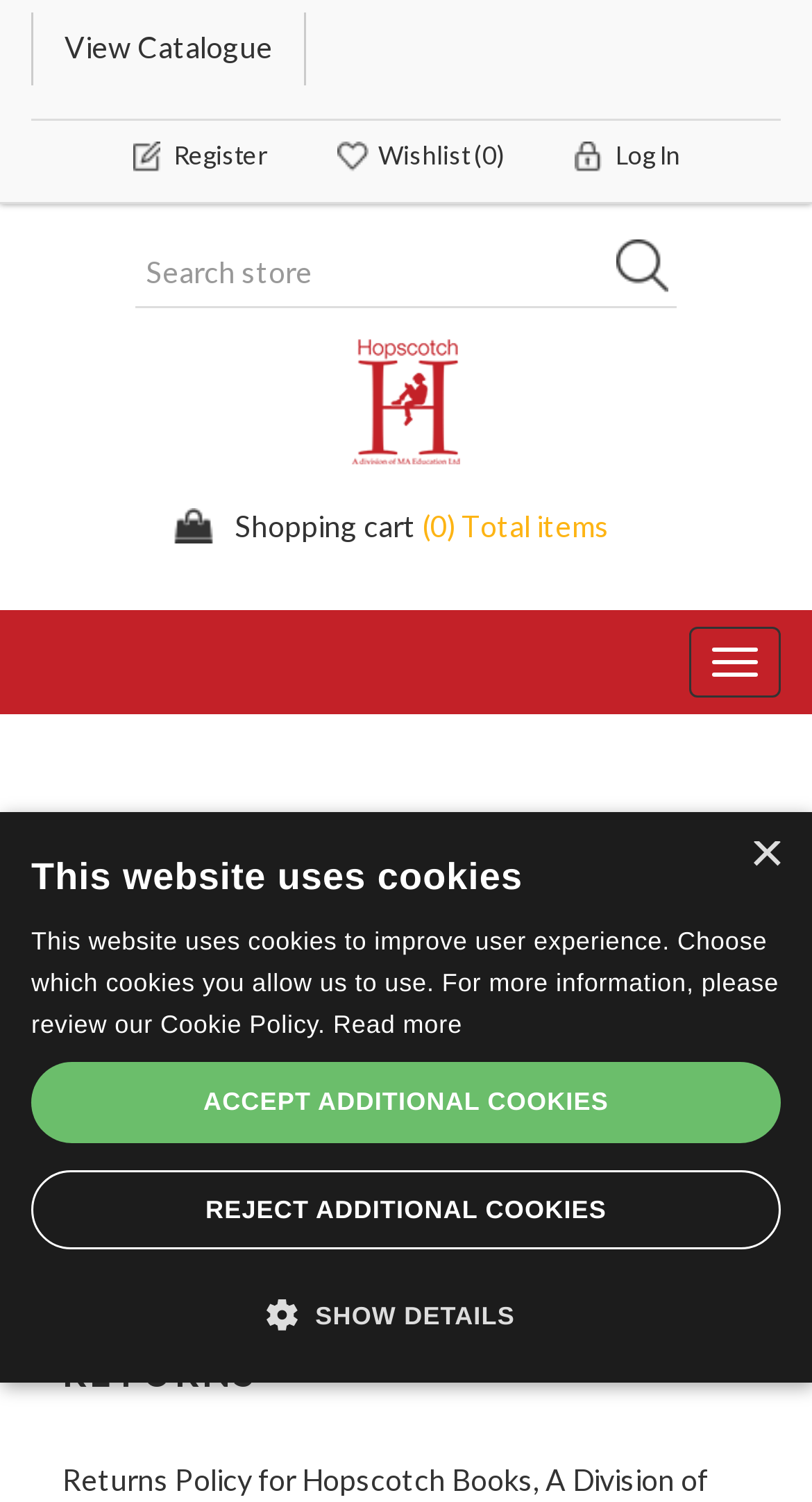Identify the bounding box coordinates for the UI element described as follows: alt="Hopscotch Books". Use the format (top-left x, top-left y, bottom-right x, bottom-right y) and ensure all values are floating point numbers between 0 and 1.

[0.434, 0.253, 0.566, 0.277]